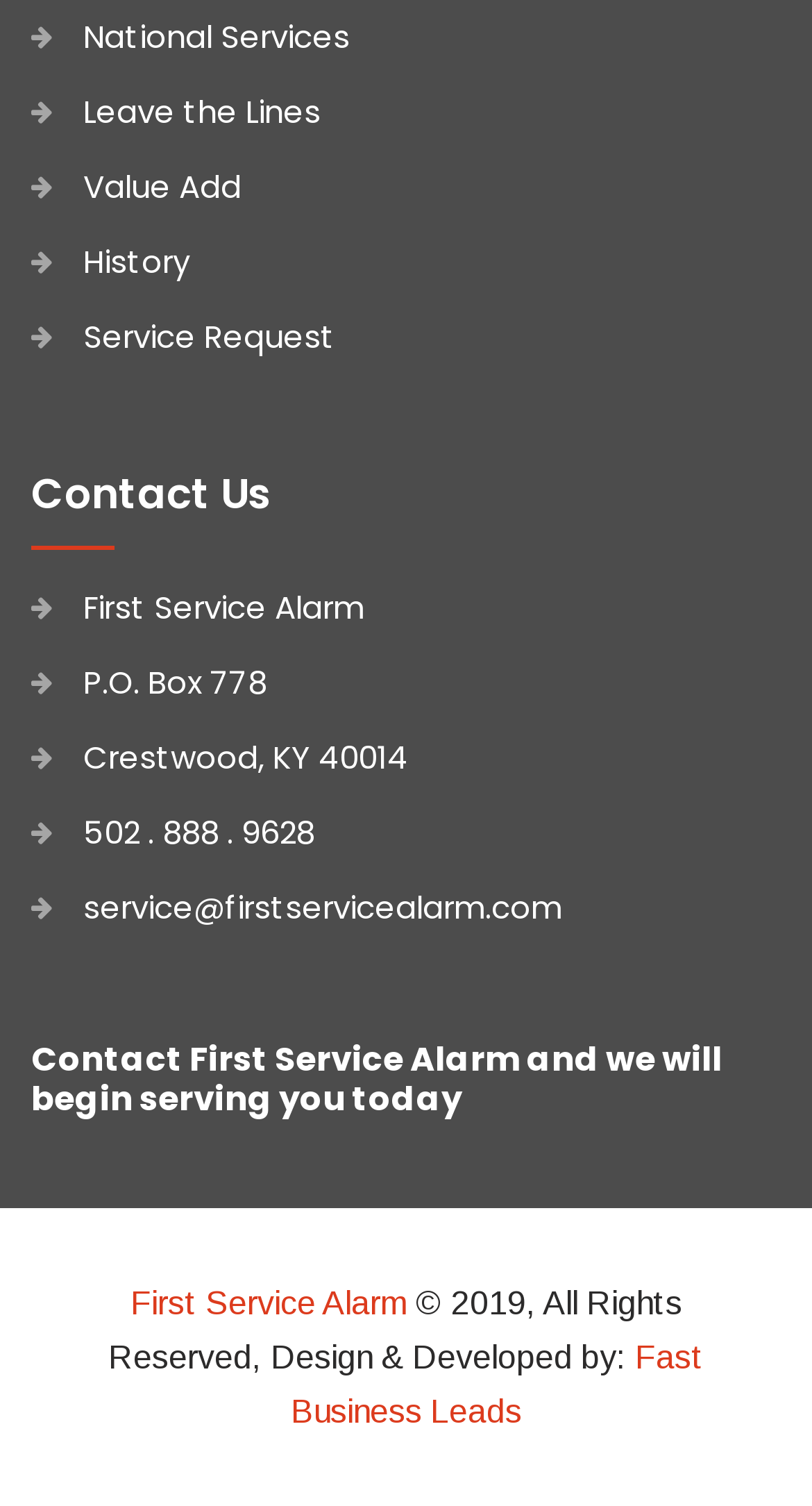Based on the provided description, "National Services", find the bounding box of the corresponding UI element in the screenshot.

[0.103, 0.009, 0.431, 0.038]